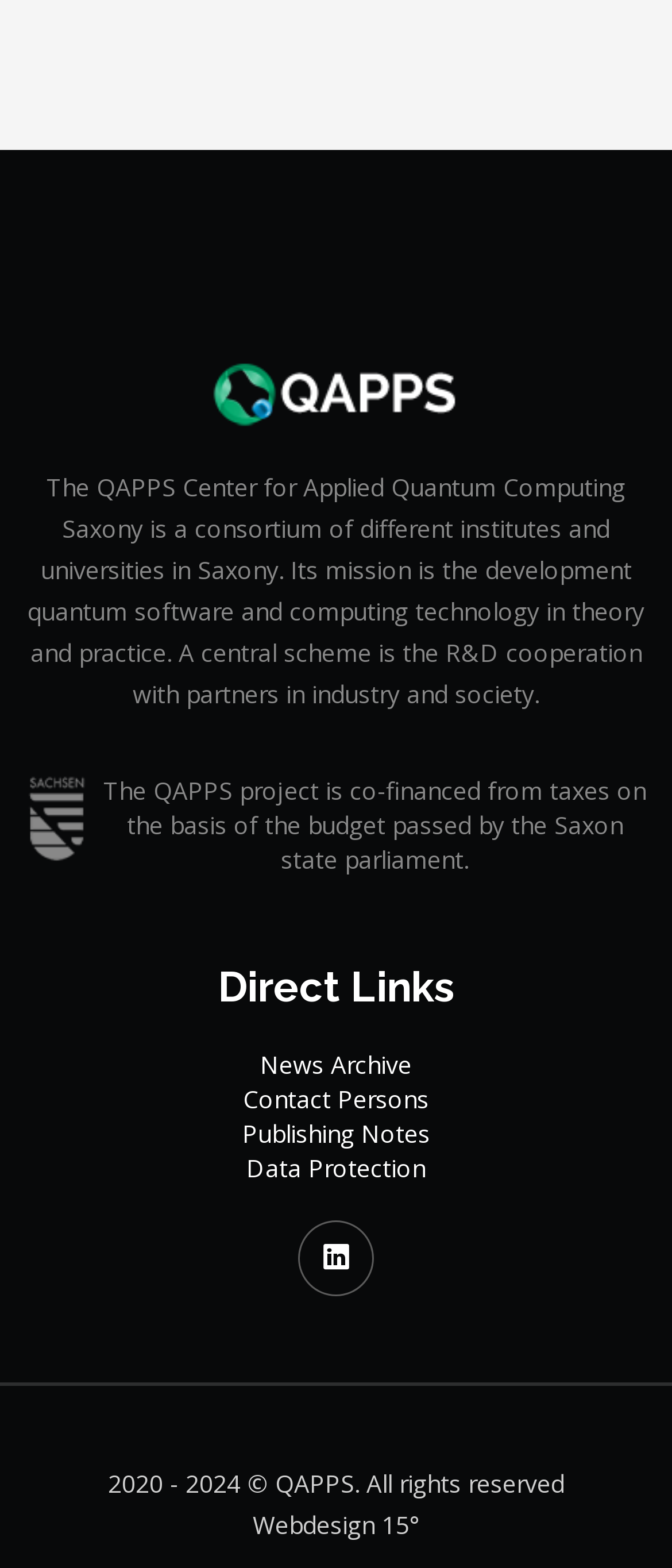Respond to the question below with a concise word or phrase:
How many direct links are available?

5